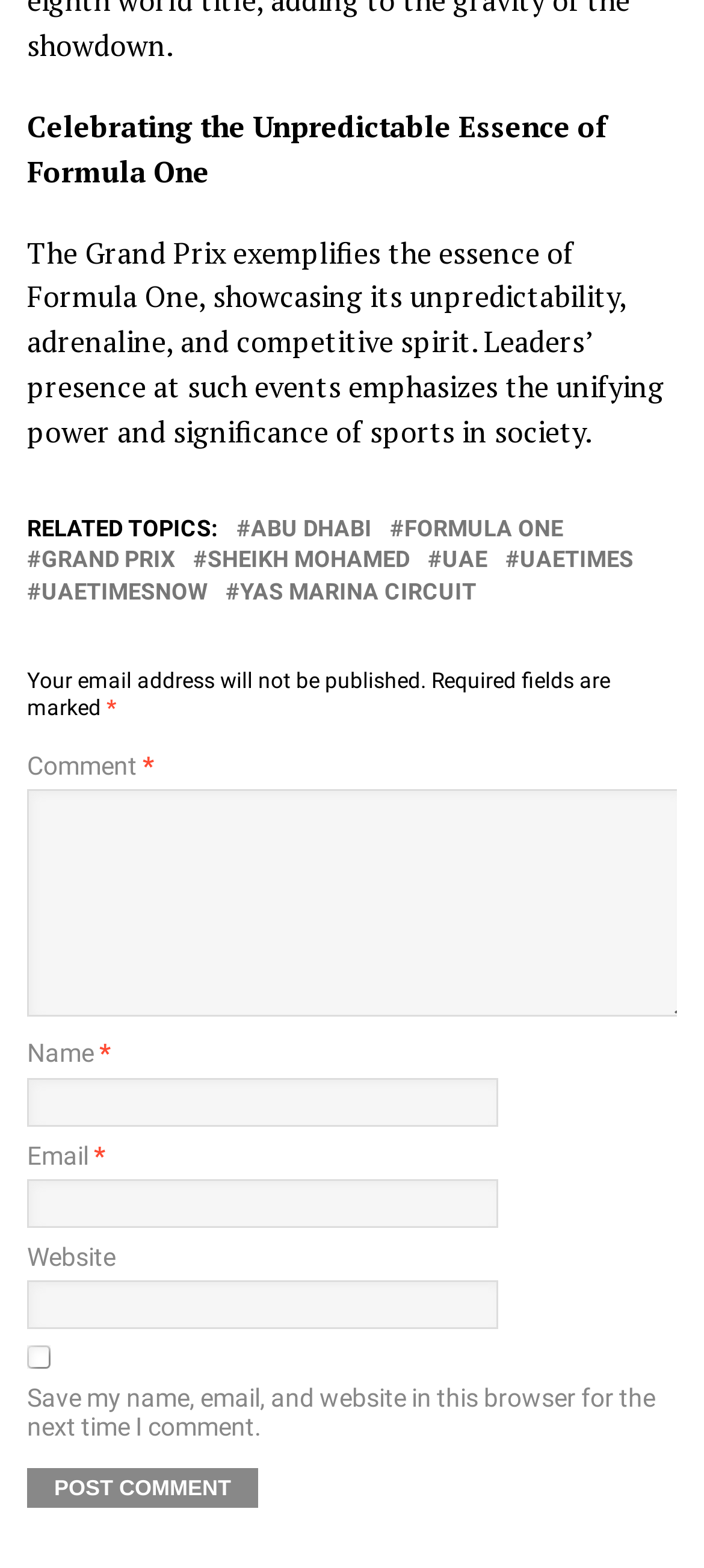Find the bounding box coordinates of the clickable region needed to perform the following instruction: "Click the 'UAETIMES' link". The coordinates should be provided as four float numbers between 0 and 1, i.e., [left, top, right, bottom].

[0.738, 0.35, 0.9, 0.365]